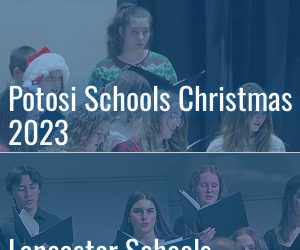Explain the image with as much detail as possible.

The image showcases a festive choir performance for the "Potosi Schools Christmas 2023" event, featuring students dressed in holiday attire. The top section highlights singers enthusiastically participating, with one student wearing a Santa hat. Below this, the "Lancaster Schools" segment features another group of students from Lancaster, also engaged in song, suggesting a collaborative or community-focused celebration of the holiday season. The overall atmosphere is joyful and filled with the spirit of Christmas, reflecting the significance of music and performance in seasonal festivities at local schools.